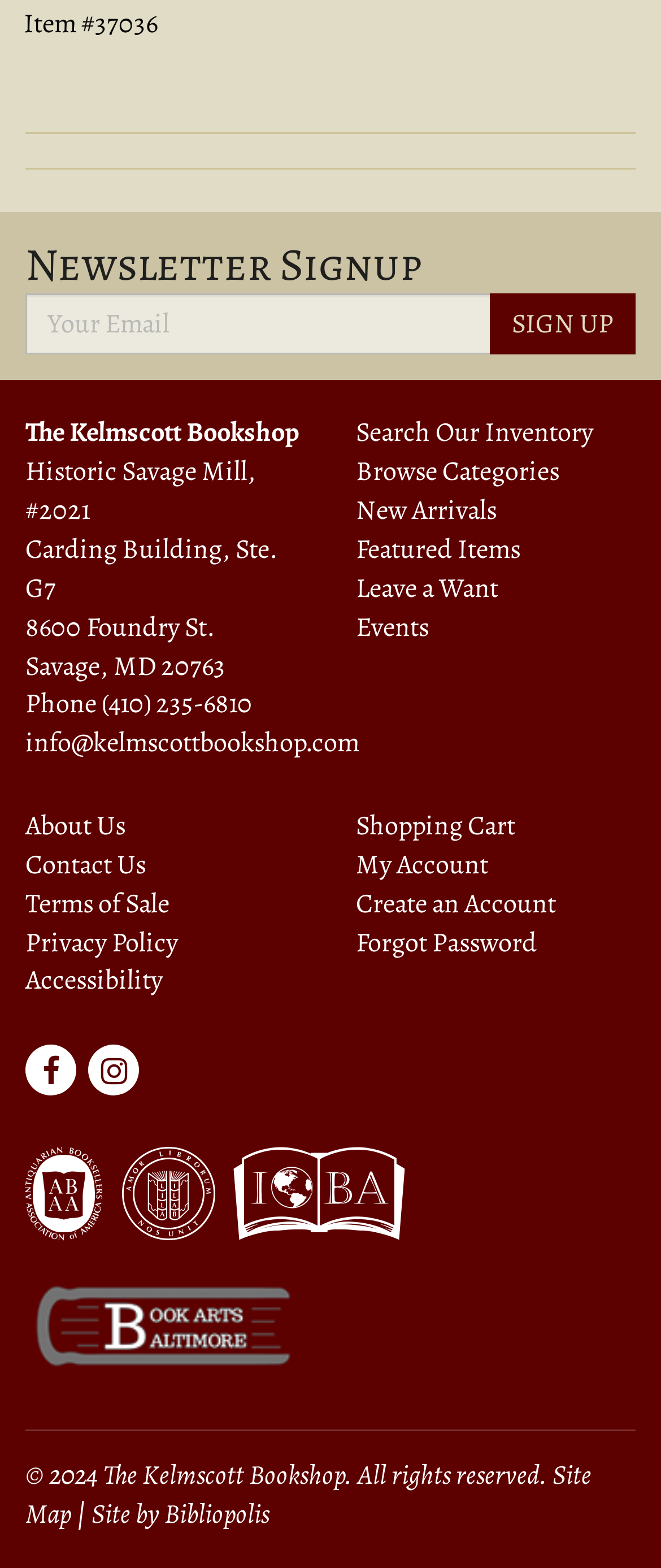Based on the element description: "info@kelmscottbookshop.com", identify the bounding box coordinates for this UI element. The coordinates must be four float numbers between 0 and 1, listed as [left, top, right, bottom].

[0.038, 0.462, 0.544, 0.486]